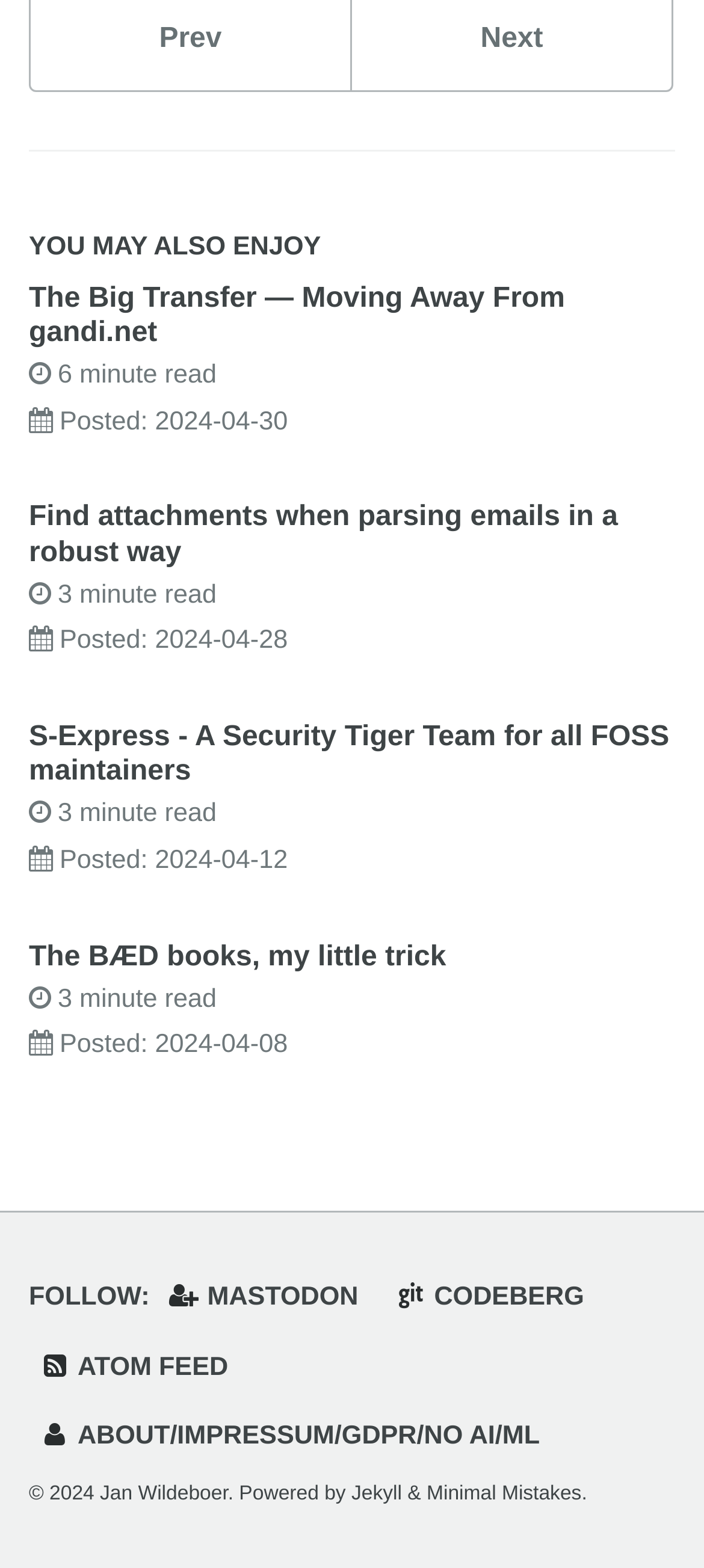Determine the bounding box coordinates of the section to be clicked to follow the instruction: "Follow on Mastodon". The coordinates should be given as four float numbers between 0 and 1, formatted as [left, top, right, bottom].

[0.237, 0.818, 0.535, 0.836]